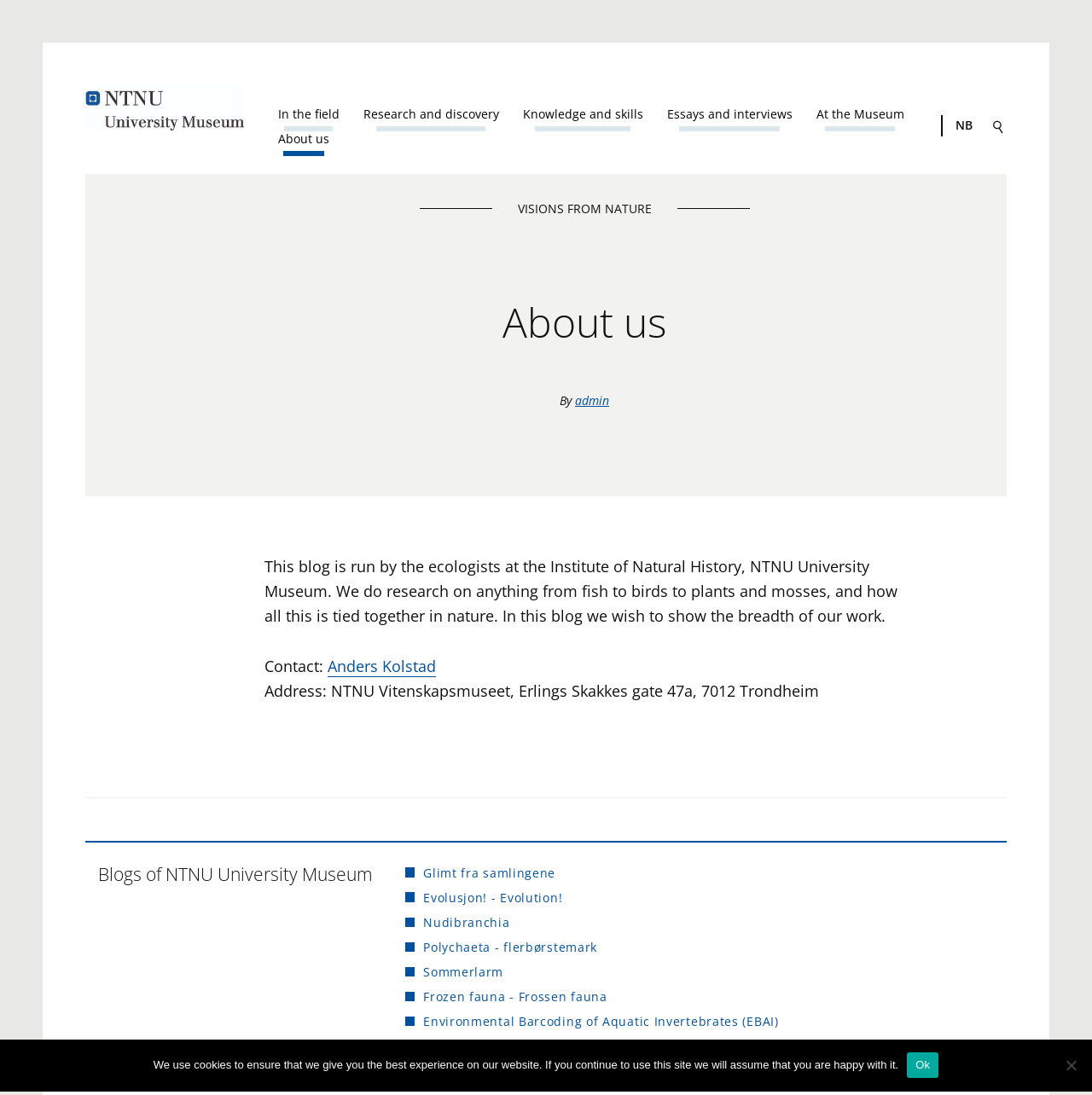Determine the bounding box coordinates for the area you should click to complete the following instruction: "Click on the 'In the field' link".

[0.254, 0.097, 0.311, 0.111]